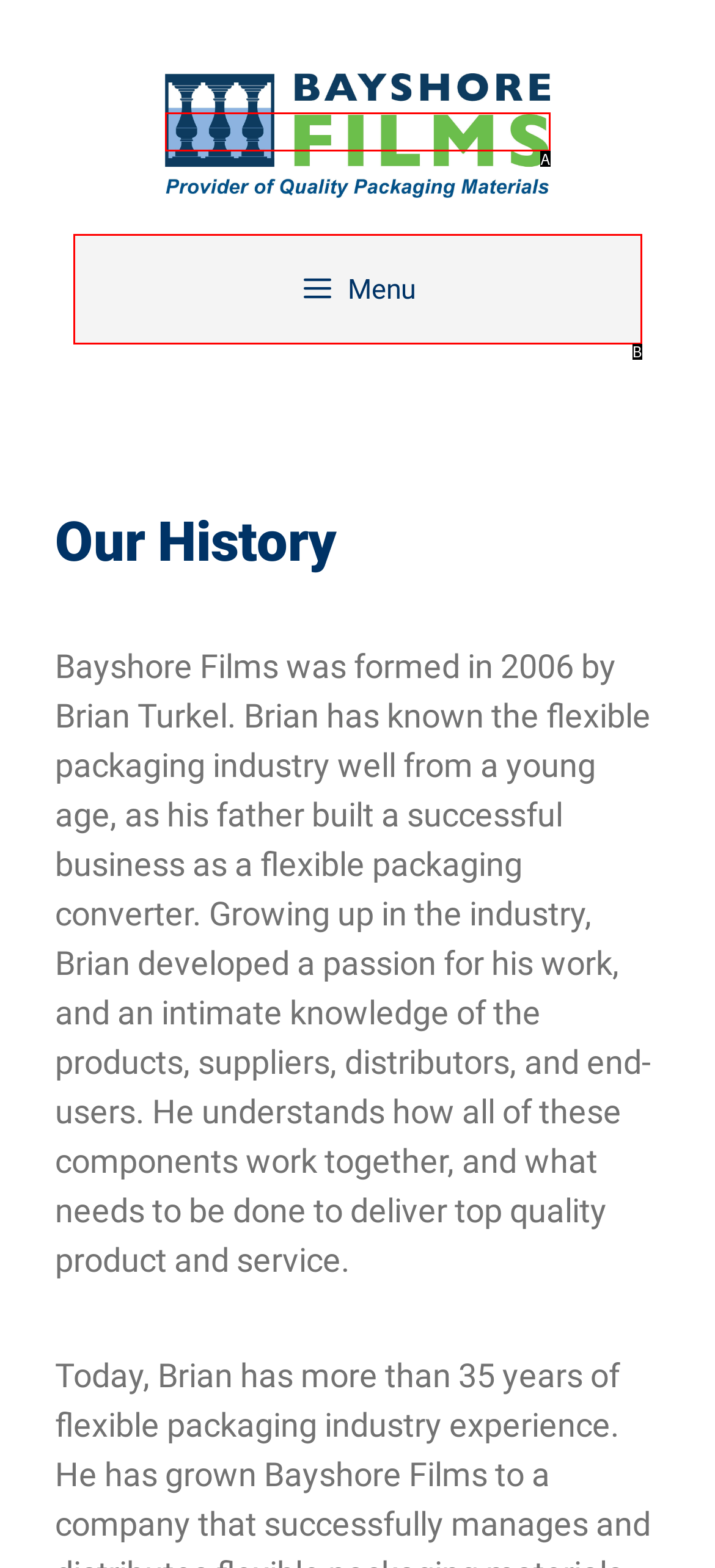From the description: (903) 534-1414, identify the option that best matches and reply with the letter of that option directly.

None